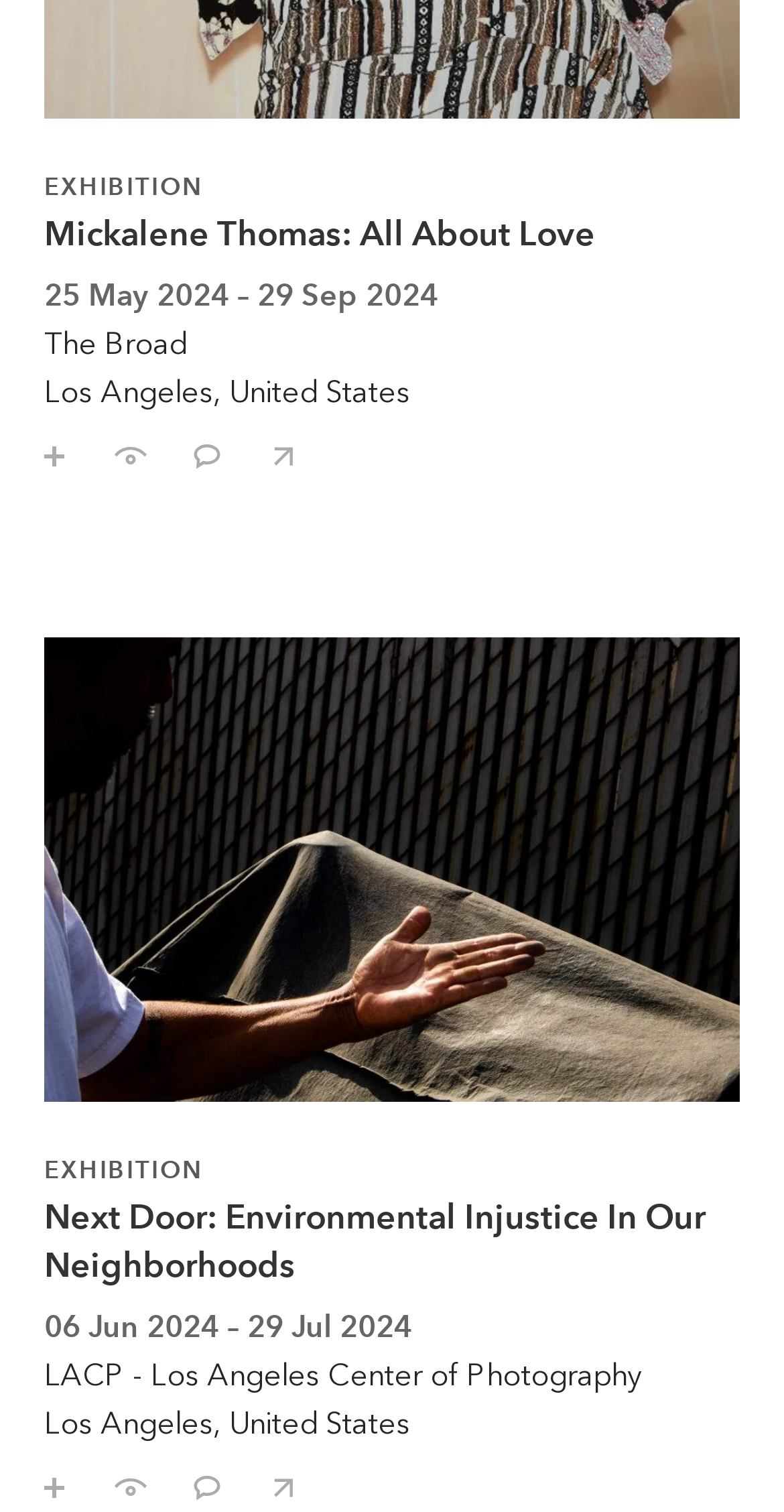Using a single word or phrase, answer the following question: 
What action can be performed on the 'Mickalene Thomas: All About Love' exhibition?

Save, Comment, Share